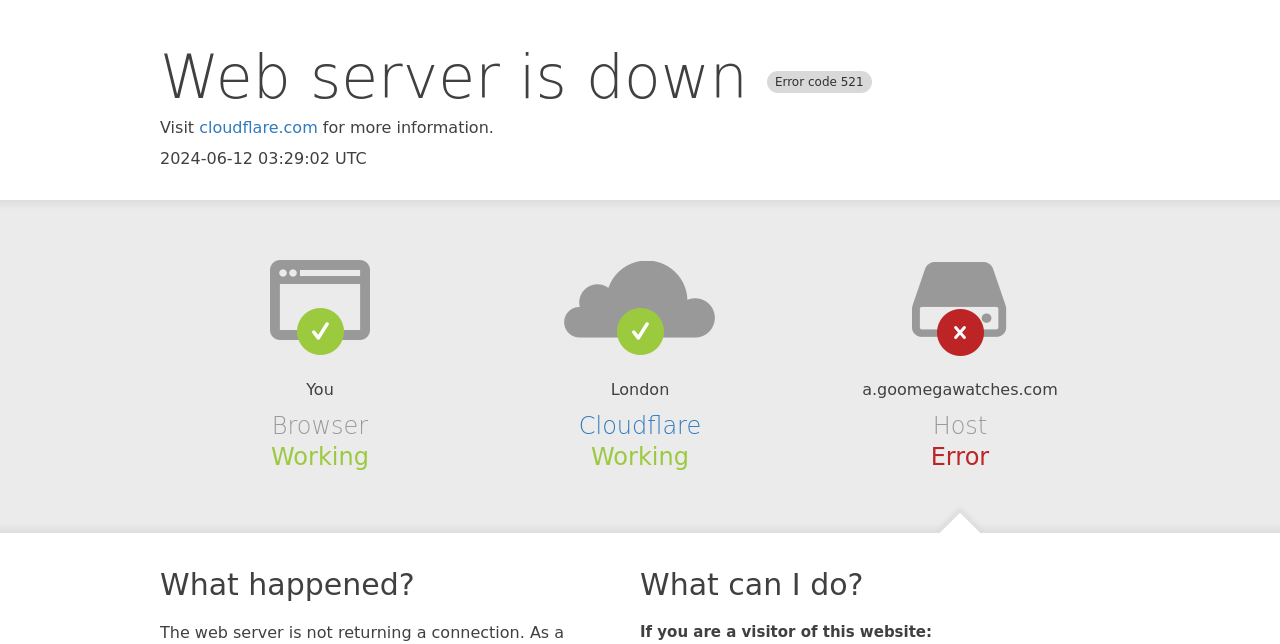Please determine the heading text of this webpage.

Web server is down Error code 521